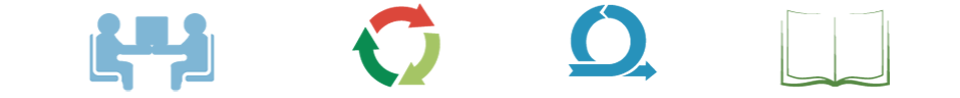Please provide a comprehensive response to the question below by analyzing the image: 
What is the significance of the circular arrow design?

The second icon showcases a circular arrow design, indicating the iterative processes and continuous improvement that are crucial elements in agile methodologies, highlighting the company's commitment to refining and enhancing their development techniques.